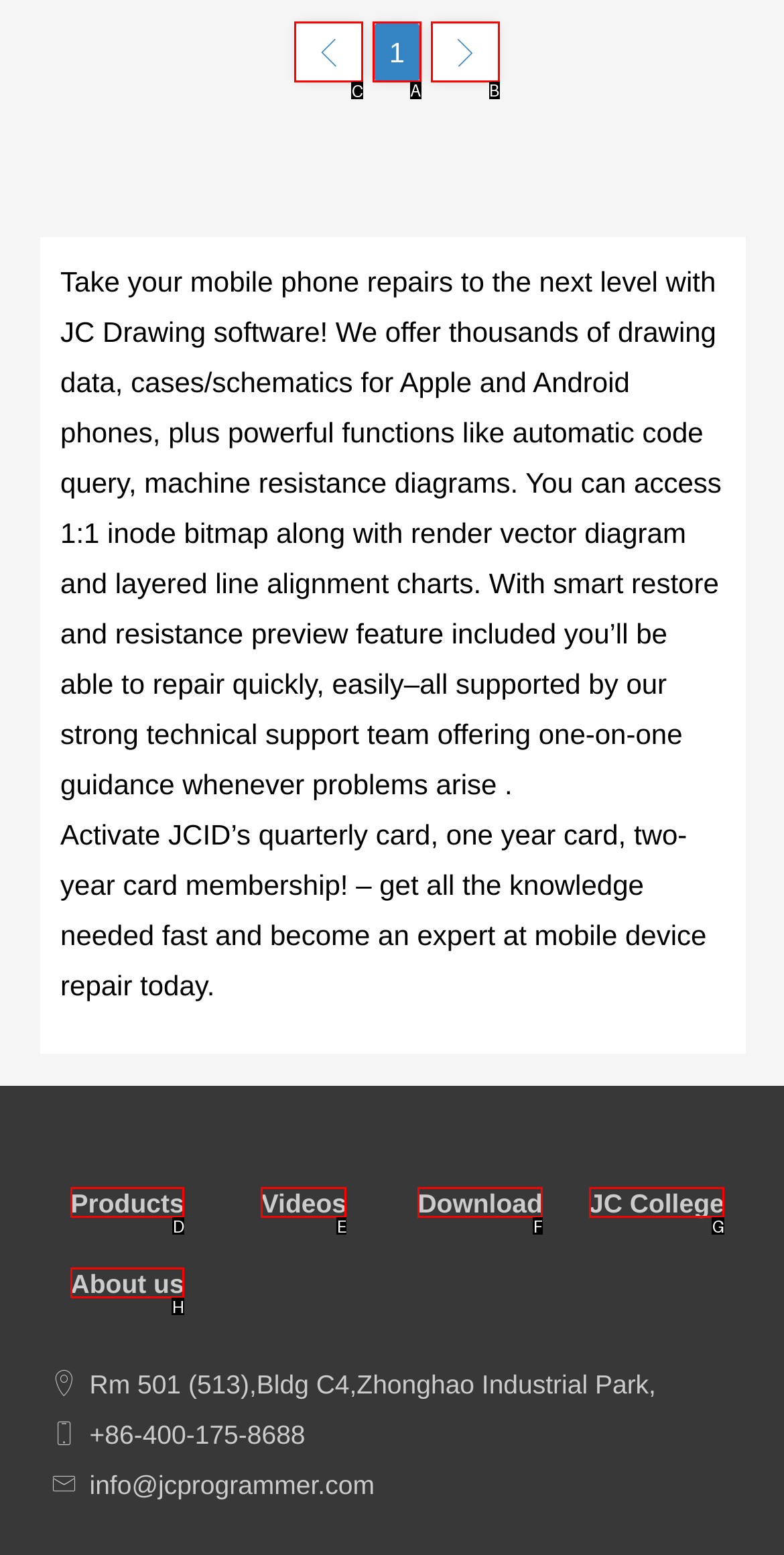Pick the right letter to click to achieve the task: Click on the link to learn more about JC Drawing software
Answer with the letter of the correct option directly.

C